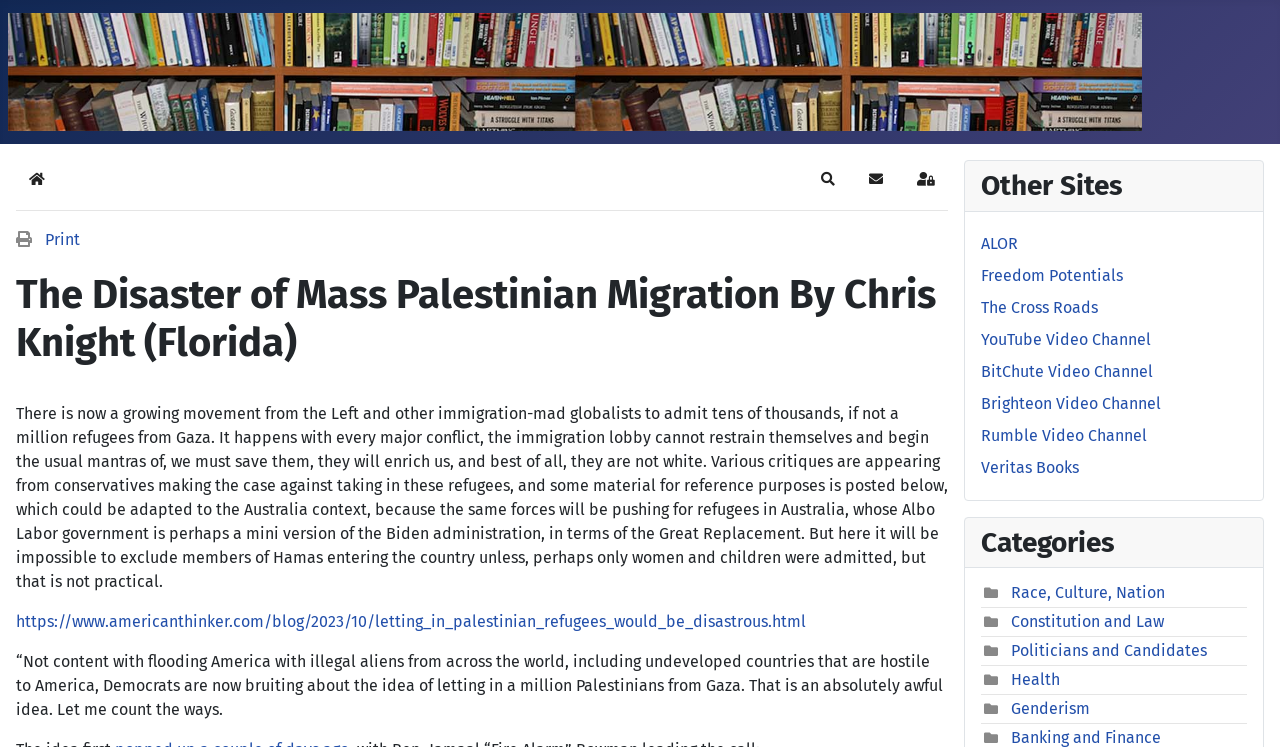Please identify the webpage's heading and generate its text content.

The Disaster of Mass Palestinian Migration By Chris Knight (Florida)